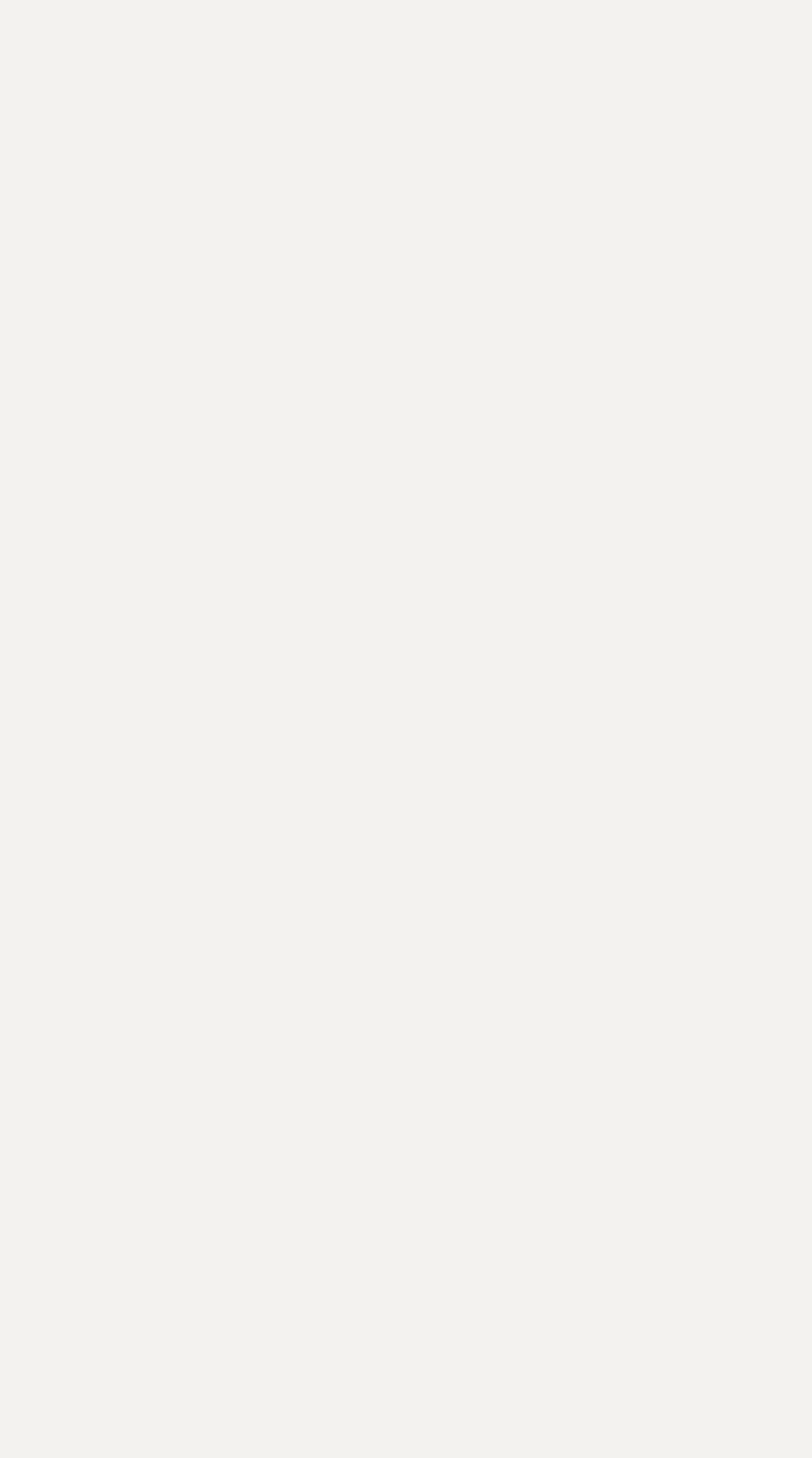Refer to the image and provide an in-depth answer to the question:
What type of information can be found under 'Car advice'?

Under the 'Car advice' heading, there are four links: 'Blog', 'Car abc', 'Car Facts', and 'Car repair cost', which suggest that this section provides various types of information related to cars.